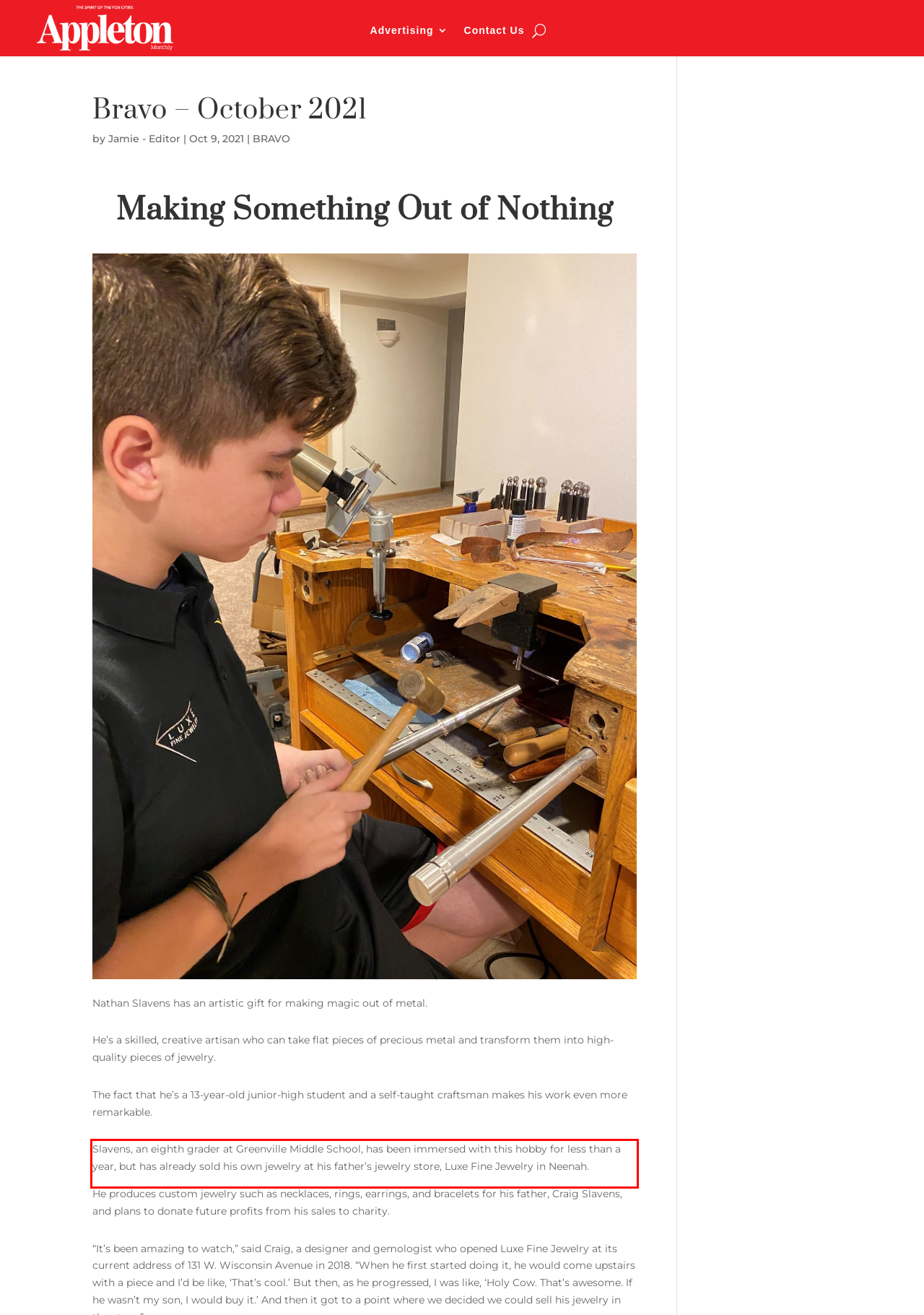Examine the webpage screenshot and use OCR to recognize and output the text within the red bounding box.

Slavens, an eighth grader at Greenville Middle School, has been immersed with this hobby for less than a year, but has already sold his own jewelry at his father’s jewelry store, Luxe Fine Jewelry in Neenah.